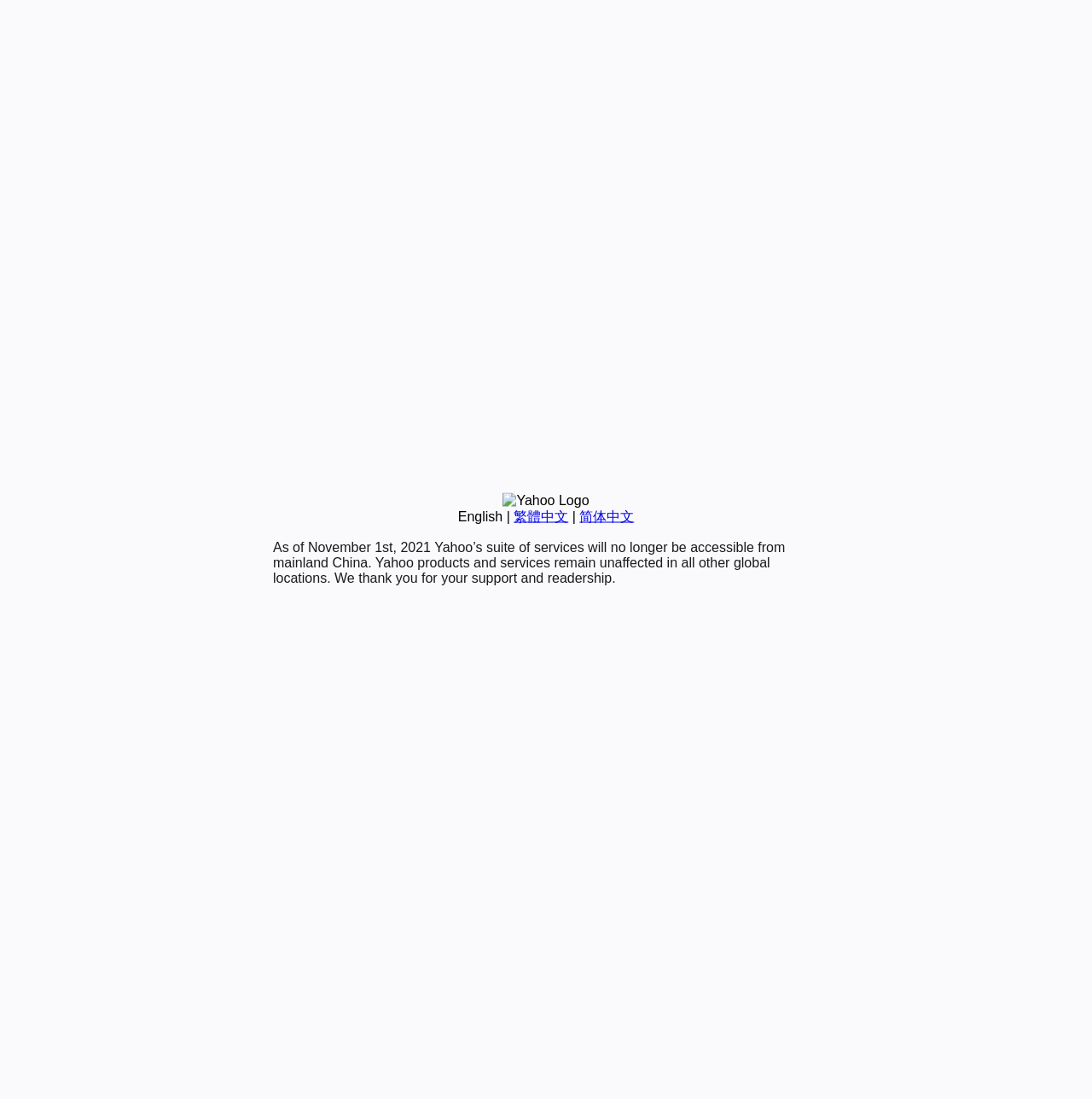Given the description of the UI element: "简体中文", predict the bounding box coordinates in the form of [left, top, right, bottom], with each value being a float between 0 and 1.

[0.531, 0.463, 0.581, 0.476]